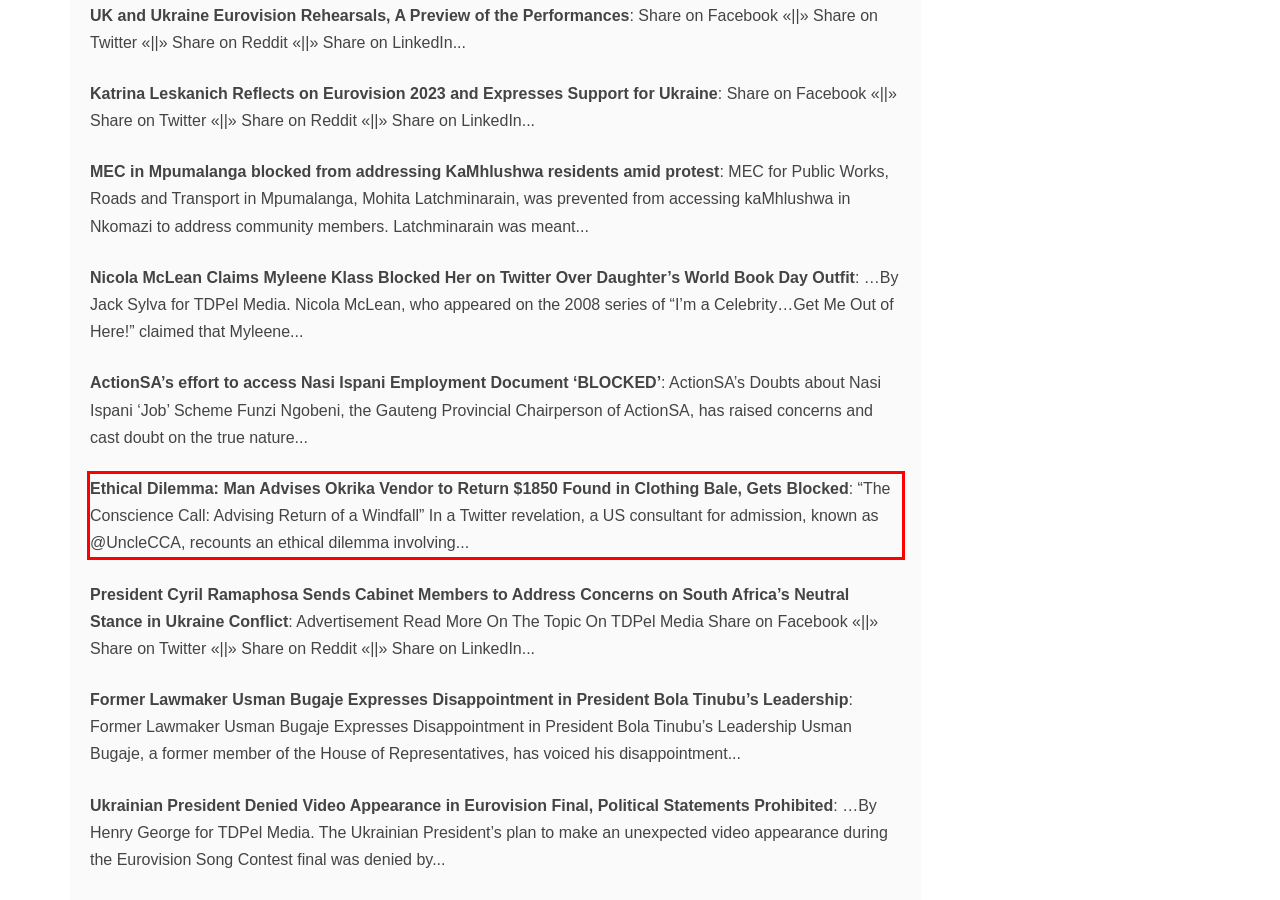Given the screenshot of the webpage, identify the red bounding box, and recognize the text content inside that red bounding box.

Ethical Dilemma: Man Advises Okrika Vendor to Return $1850 Found in Clothing Bale, Gets Blocked: “The Conscience Call: Advising Return of a Windfall” In a Twitter revelation, a US consultant for admission, known as @UncleCCA, recounts an ethical dilemma involving...